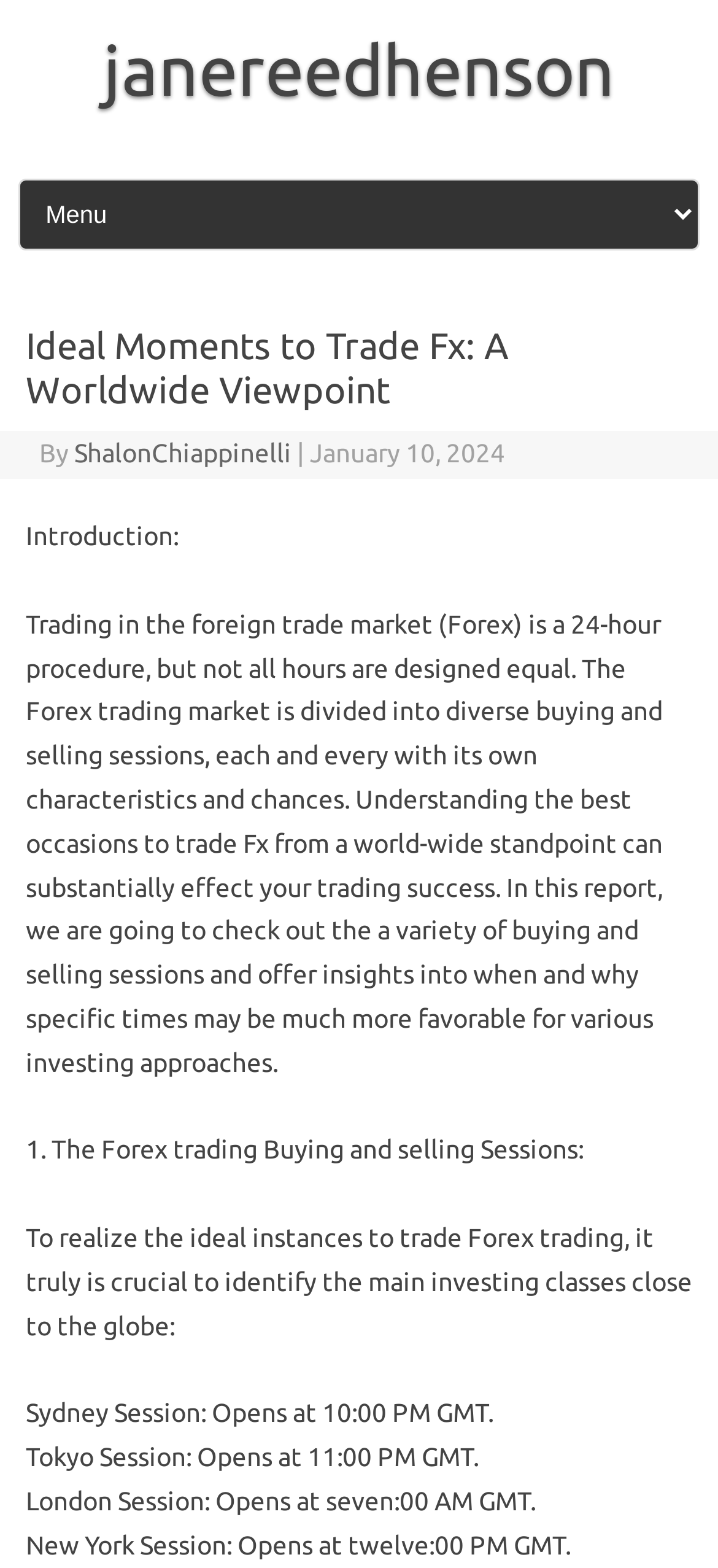Please answer the following question as detailed as possible based on the image: 
What time does the London Session open?

According to the article, the London Session opens at 7:00 AM GMT, as stated in the section describing the different Forex trading sessions.